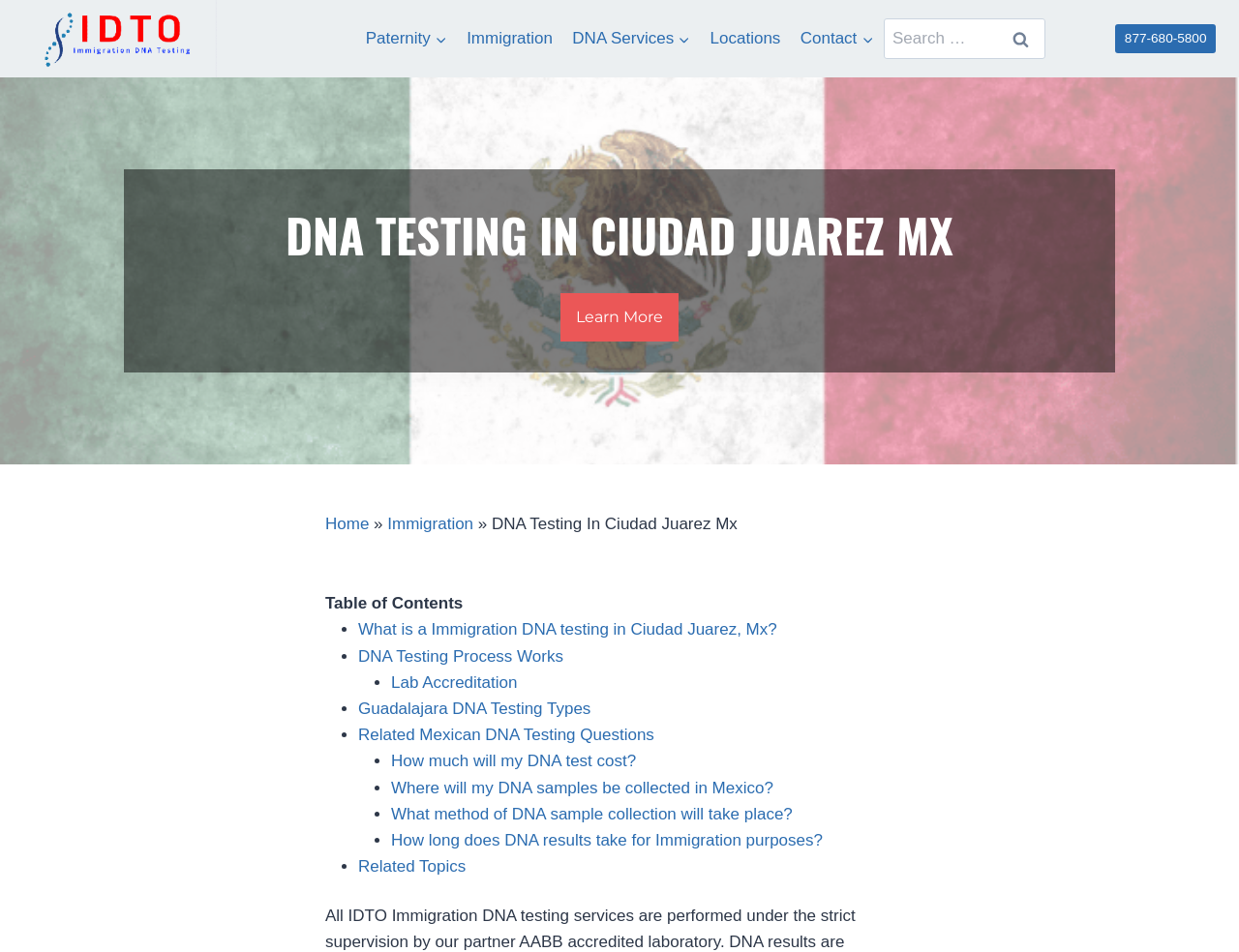Locate the bounding box coordinates of the clickable region necessary to complete the following instruction: "Click the Paternity link". Provide the coordinates in the format of four float numbers between 0 and 1, i.e., [left, top, right, bottom].

[0.287, 0.016, 0.369, 0.065]